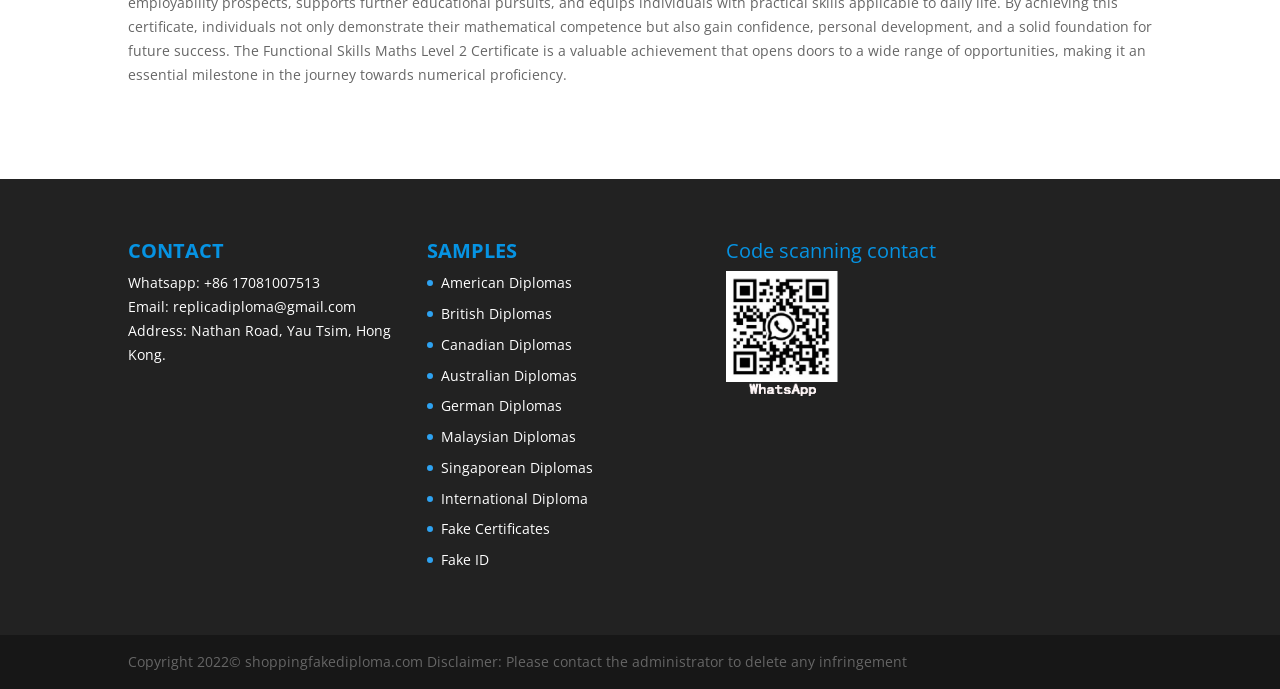What is the purpose of the QR code?
Can you offer a detailed and complete answer to this question?

The QR code is provided under the 'Code scanning contact' section, which suggests that it is used for contacting the administrator or company.